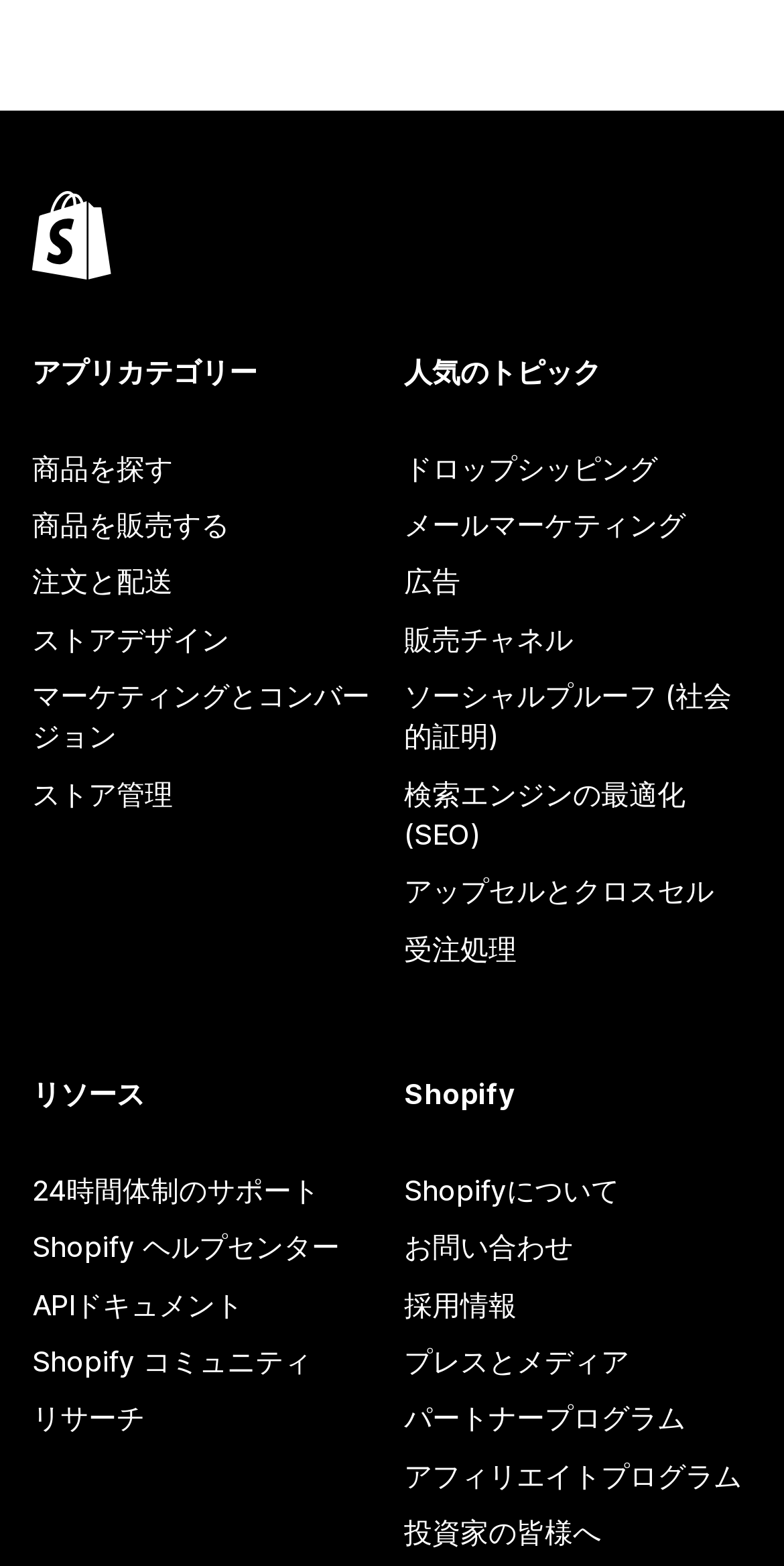Answer this question in one word or a short phrase: What is the purpose of the 'Shopify' section?

About Shopify